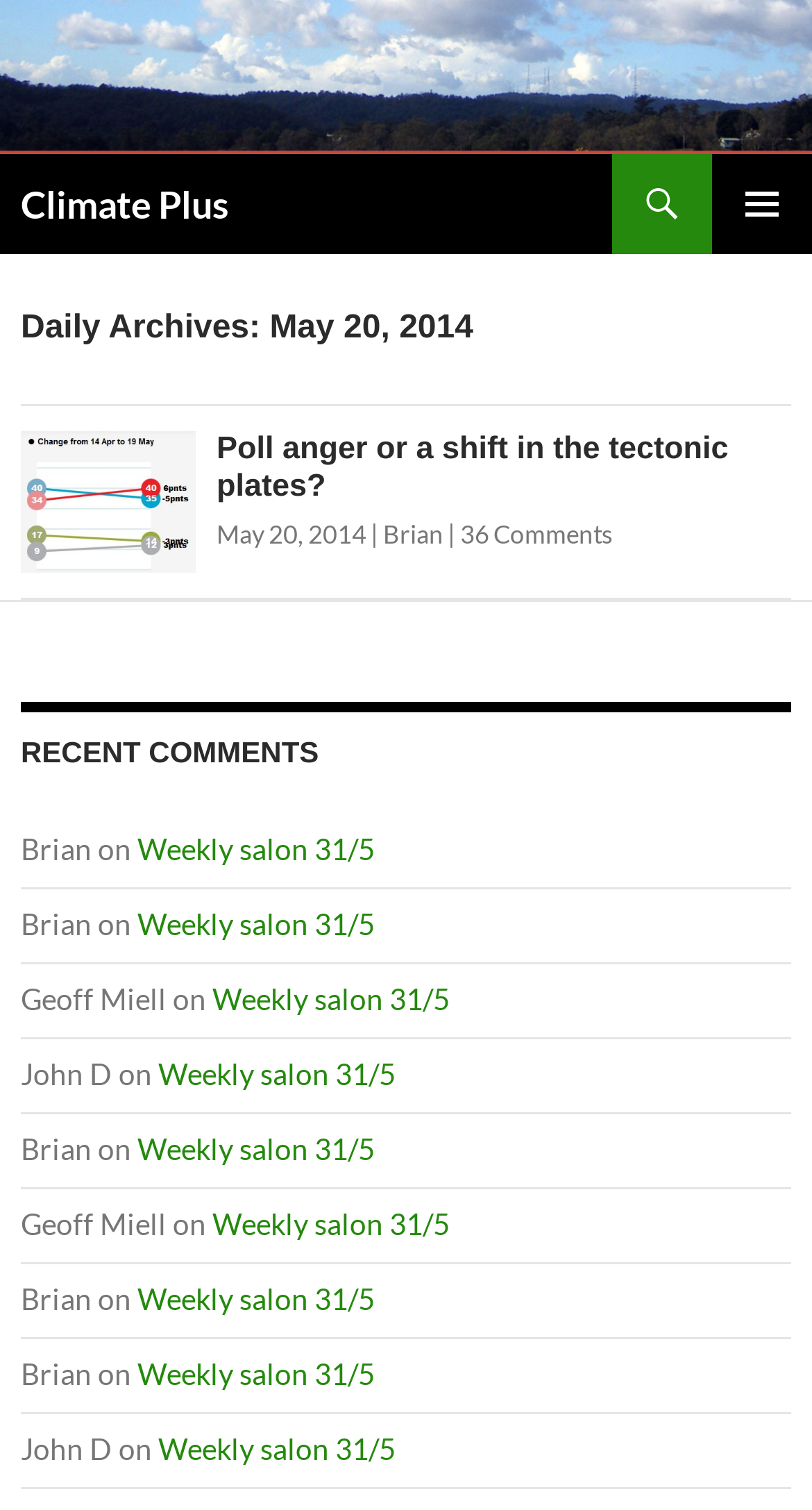What is the section title above the list of recent comments?
Please look at the screenshot and answer using one word or phrase.

RECENT COMMENTS